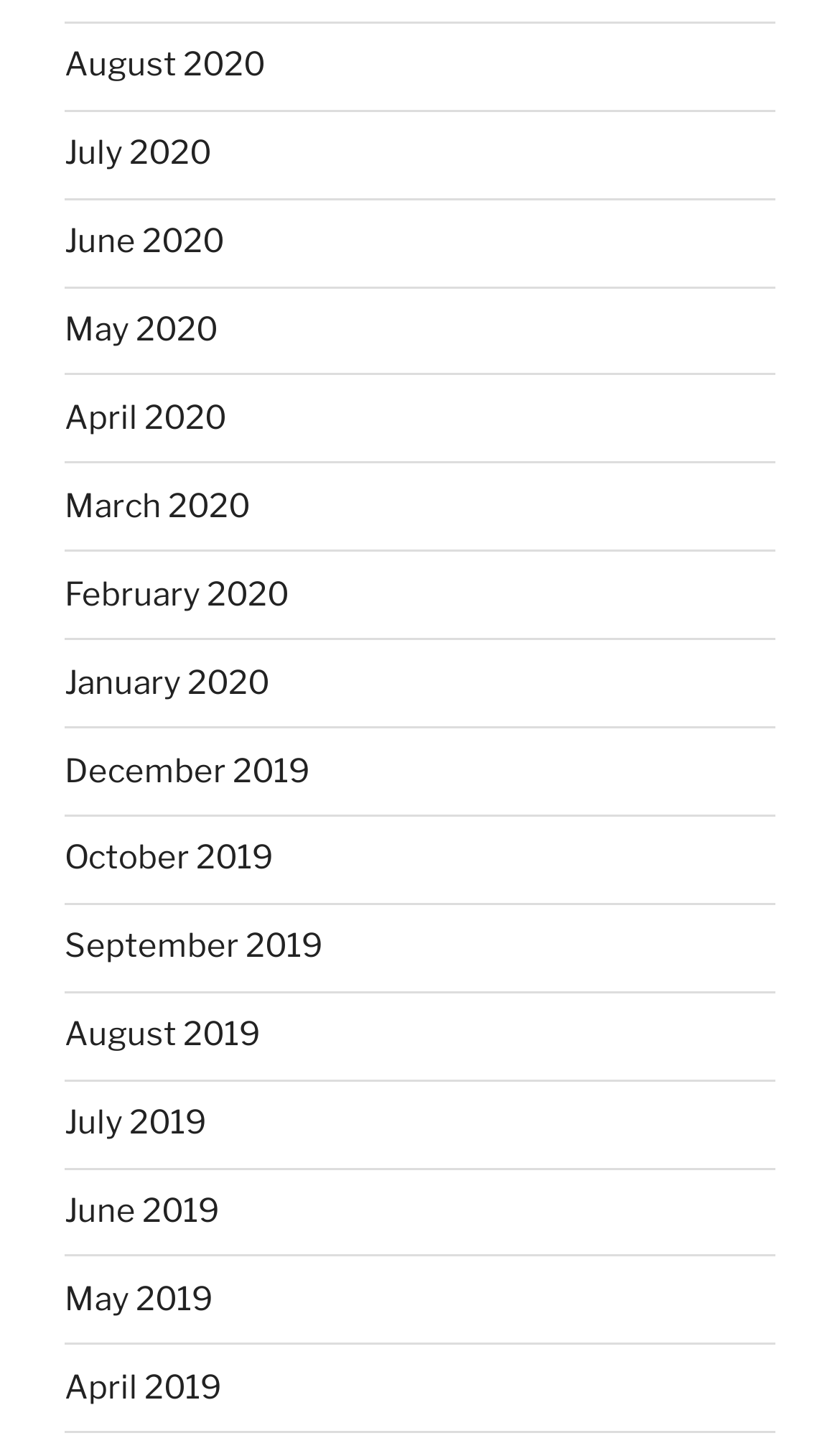Please specify the bounding box coordinates of the region to click in order to perform the following instruction: "access April 2019".

[0.077, 0.943, 0.264, 0.969]